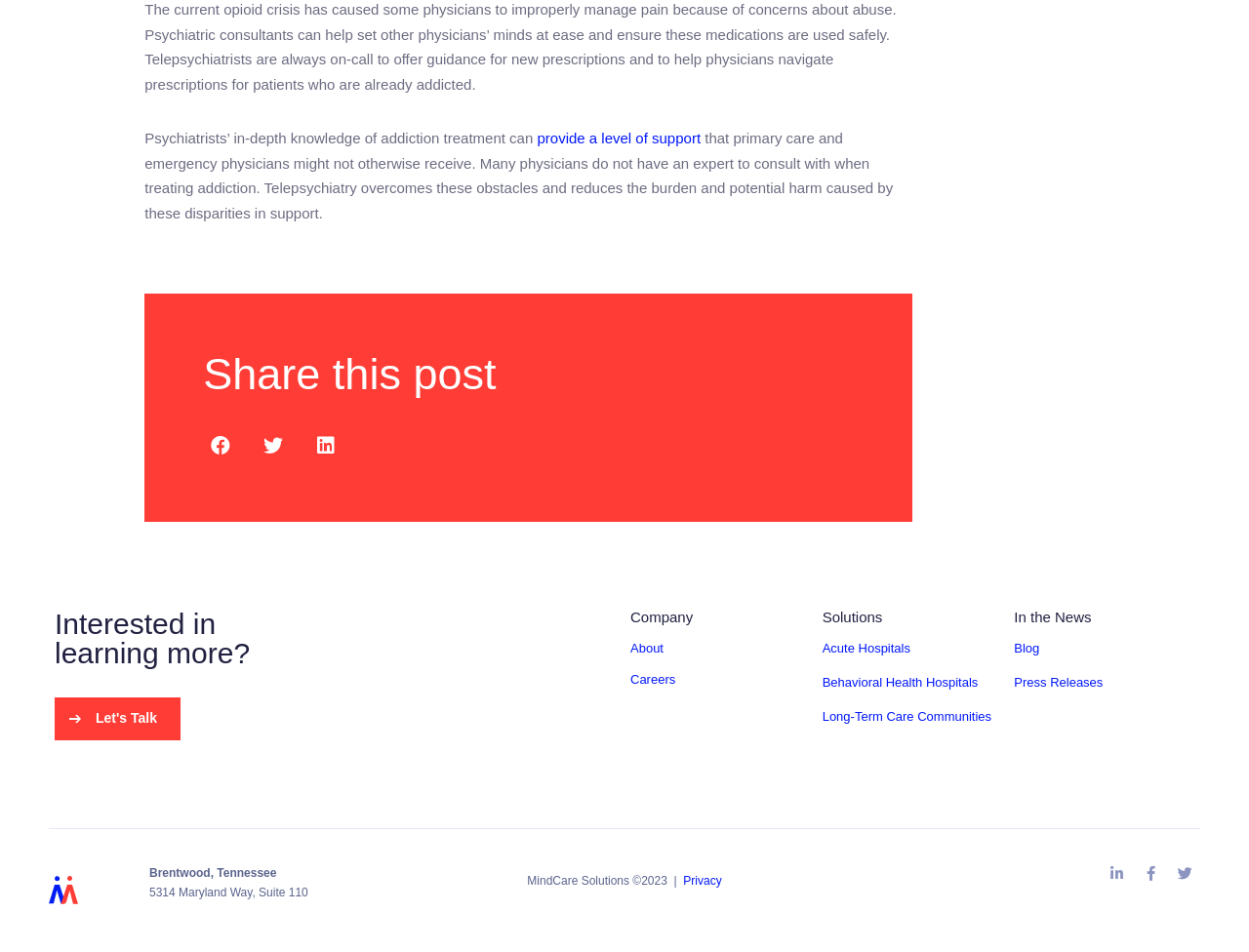Please give the bounding box coordinates of the area that should be clicked to fulfill the following instruction: "Click the 'About' link". The coordinates should be in the format of four float numbers from 0 to 1, i.e., [left, top, right, bottom].

[0.505, 0.671, 0.649, 0.692]